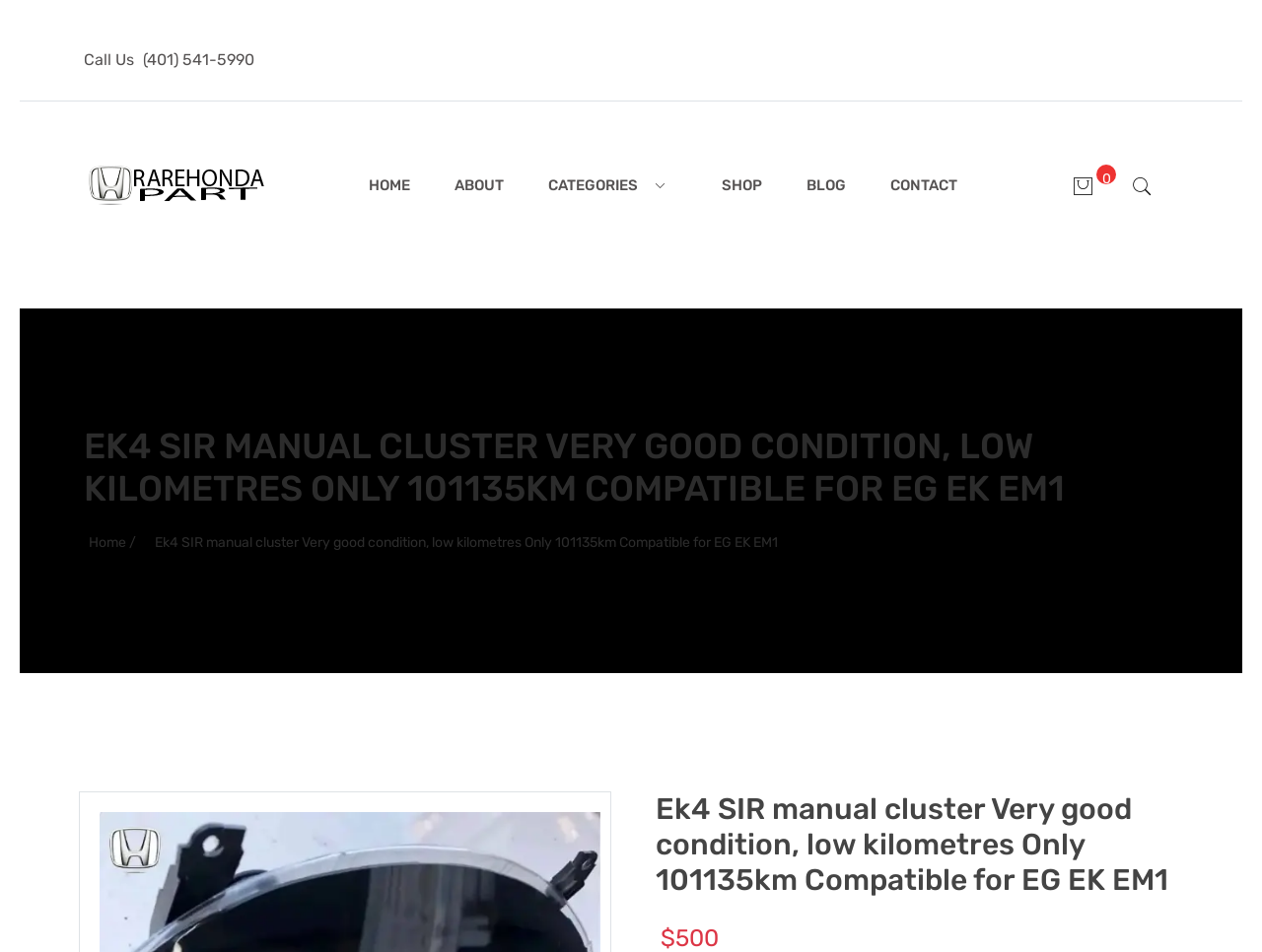Please indicate the bounding box coordinates of the element's region to be clicked to achieve the instruction: "Visit the home page". Provide the coordinates as four float numbers between 0 and 1, i.e., [left, top, right, bottom].

[0.288, 0.143, 0.329, 0.247]